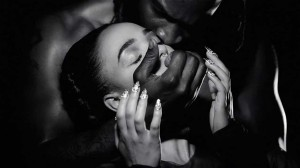Detail the scene depicted in the image with as much precision as possible.

The image features an intense and intimate moment between two individuals, captured in striking black and white. One person is gently cupping the face of the other, their hands suggestively positioned around the mouth, conveying a mix of tenderness and domination. The lighting emphasizes their expressions and the textures of their skin, creating a dramatic contrast that heightens the emotional weight of the scene. This evocative imagery suggests themes of connection, vulnerability, and perhaps a playful tension in their relationship, inviting viewers to contemplate the complexity of intimacy and the unspoken dynamics at play.